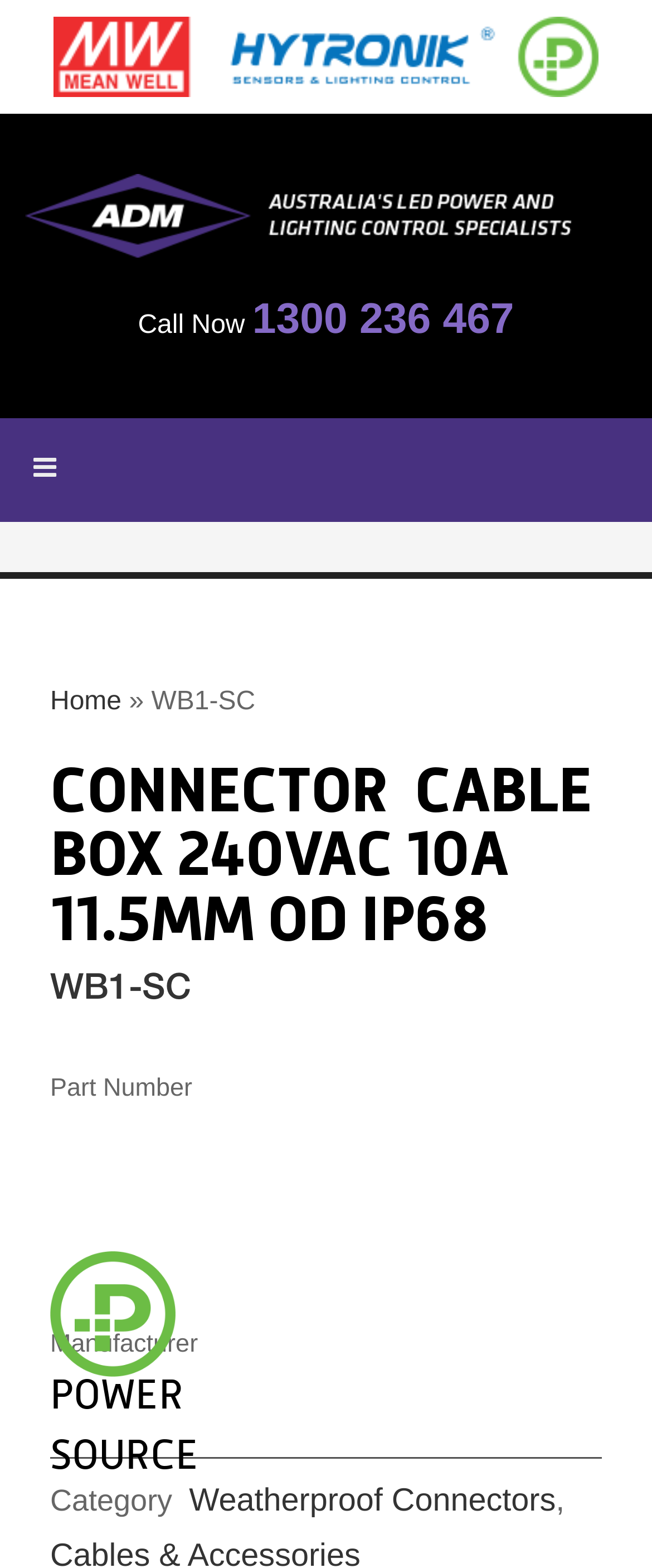Please determine the bounding box coordinates for the element with the description: "1300 236 467".

[0.387, 0.189, 0.789, 0.219]